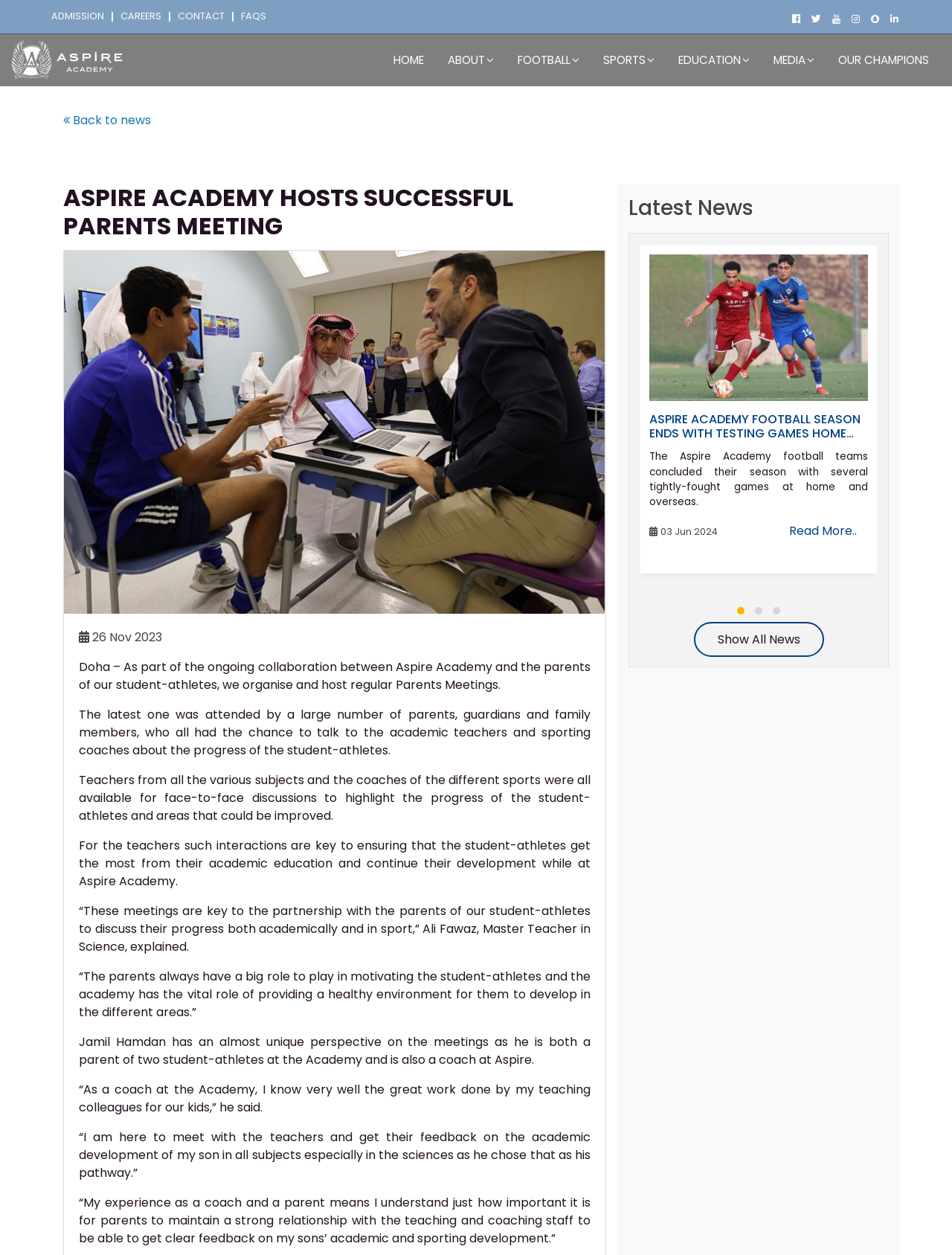Find the bounding box coordinates of the element you need to click on to perform this action: 'Check out more sharing options'. The coordinates should be represented by four float values between 0 and 1, in the format [left, top, right, bottom].

None